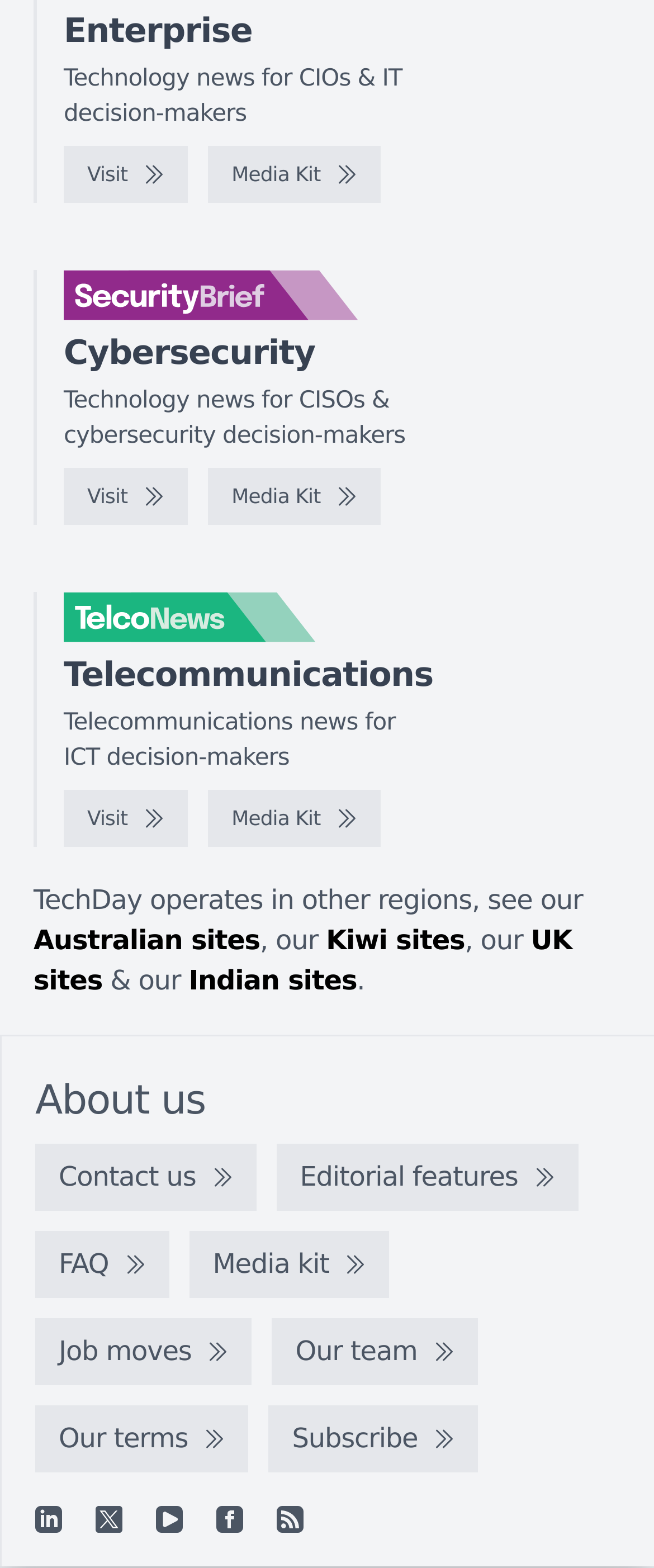Specify the bounding box coordinates of the area to click in order to follow the given instruction: "Check Australian sites."

[0.051, 0.59, 0.397, 0.61]